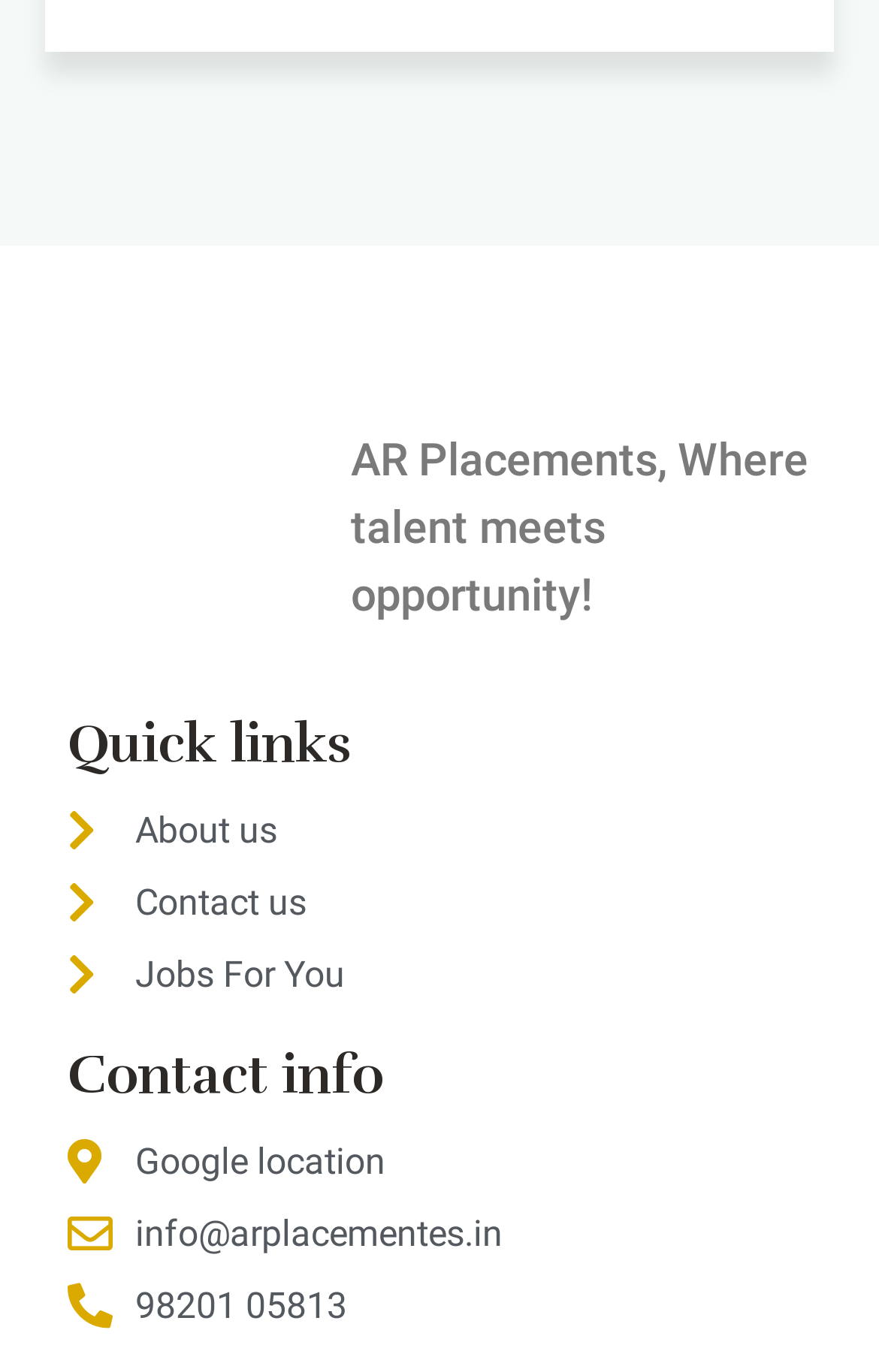Predict the bounding box of the UI element that fits this description: "info@arplacementes.in".

[0.077, 0.881, 0.929, 0.92]